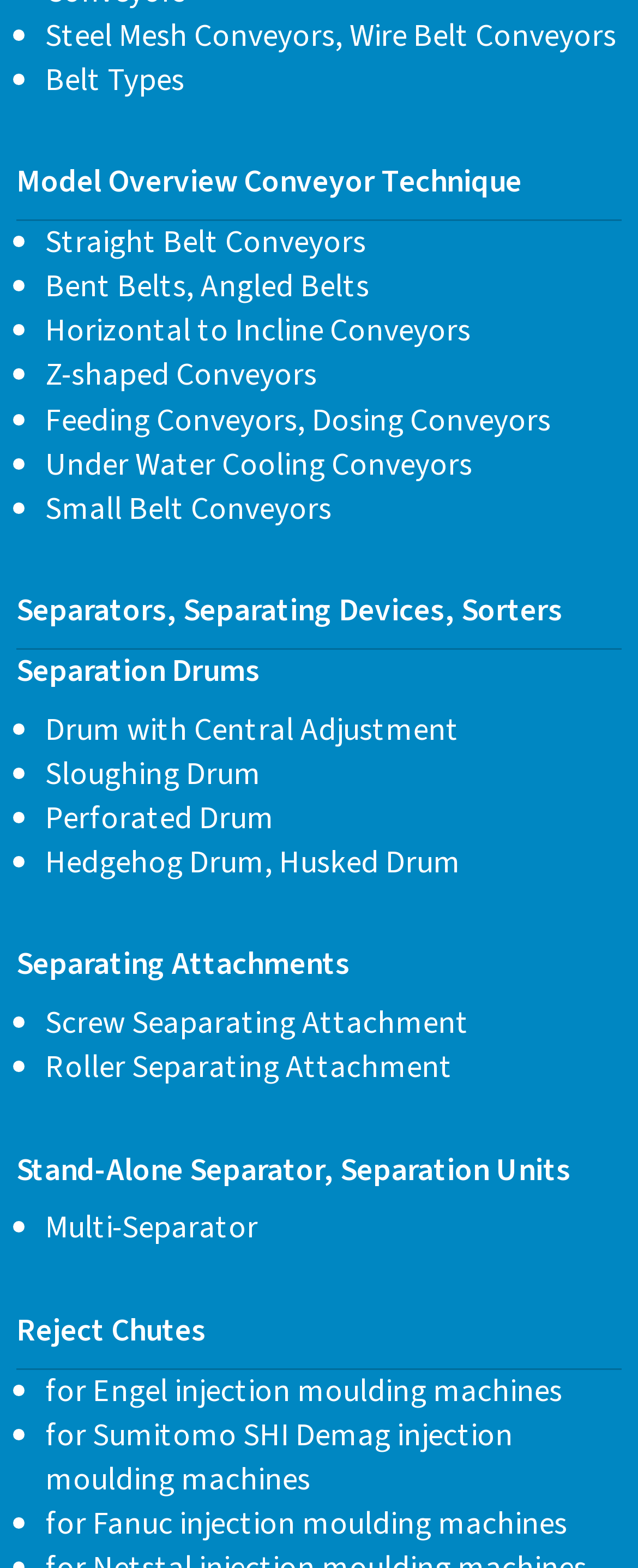Identify the bounding box for the UI element specified in this description: "for Fanuc injection moulding machines". The coordinates must be four float numbers between 0 and 1, formatted as [left, top, right, bottom].

[0.071, 0.957, 0.889, 0.986]